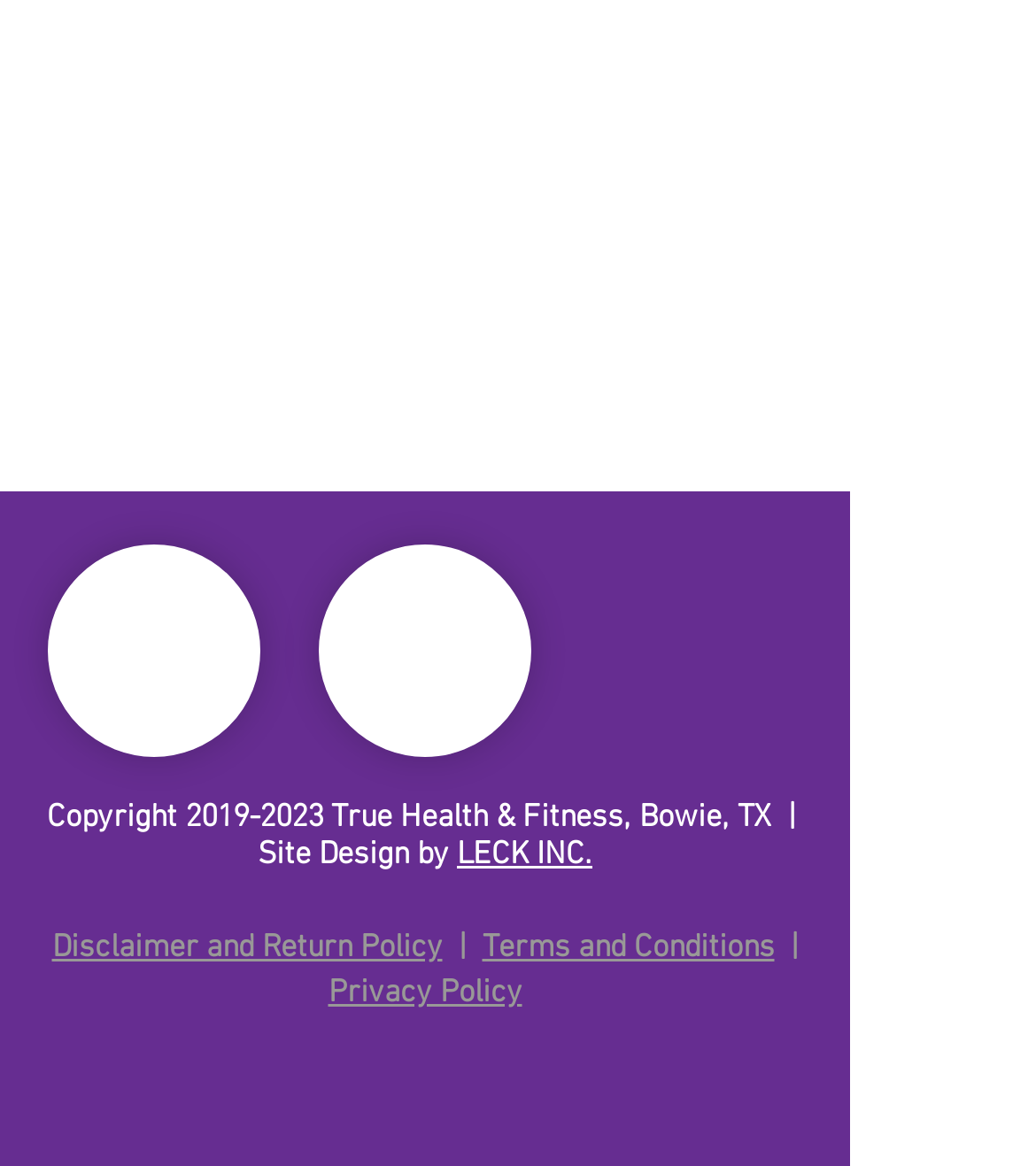Who designed the website?
Answer the question in a detailed and comprehensive manner.

I determined the answer by looking at the static text 'Site Design by' followed by the link 'LECK INC.', which suggests that the website was designed by LECK INC.